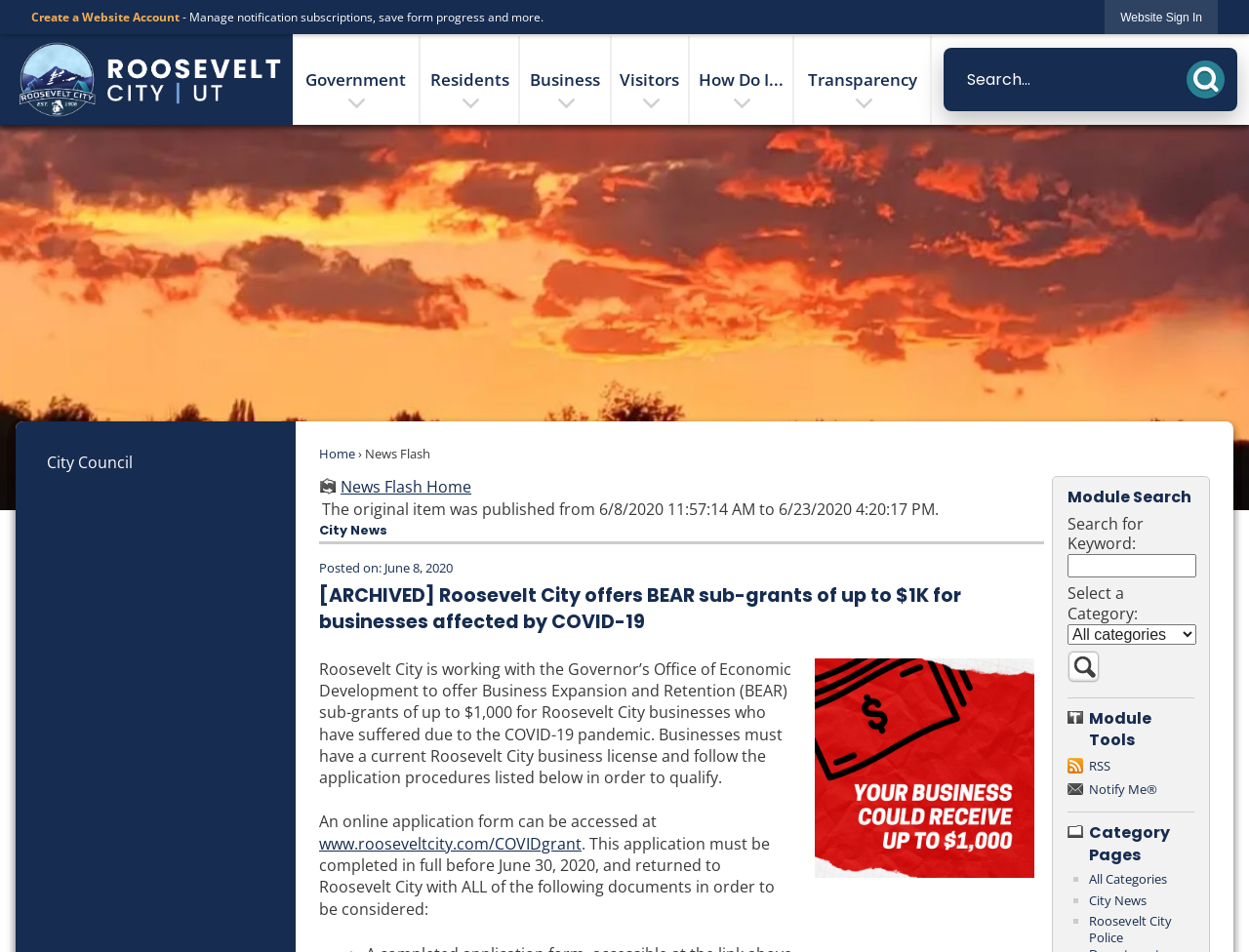Review the image closely and give a comprehensive answer to the question: What is the purpose of the BEAR sub-grants?

The webpage mentions that Roosevelt City is offering Business Expansion and Retention (BEAR) sub-grants of up to $1,000 for businesses who have suffered due to the COVID-19 pandemic. This implies that the purpose of the BEAR sub-grants is to provide financial assistance to businesses affected by COVID-19.